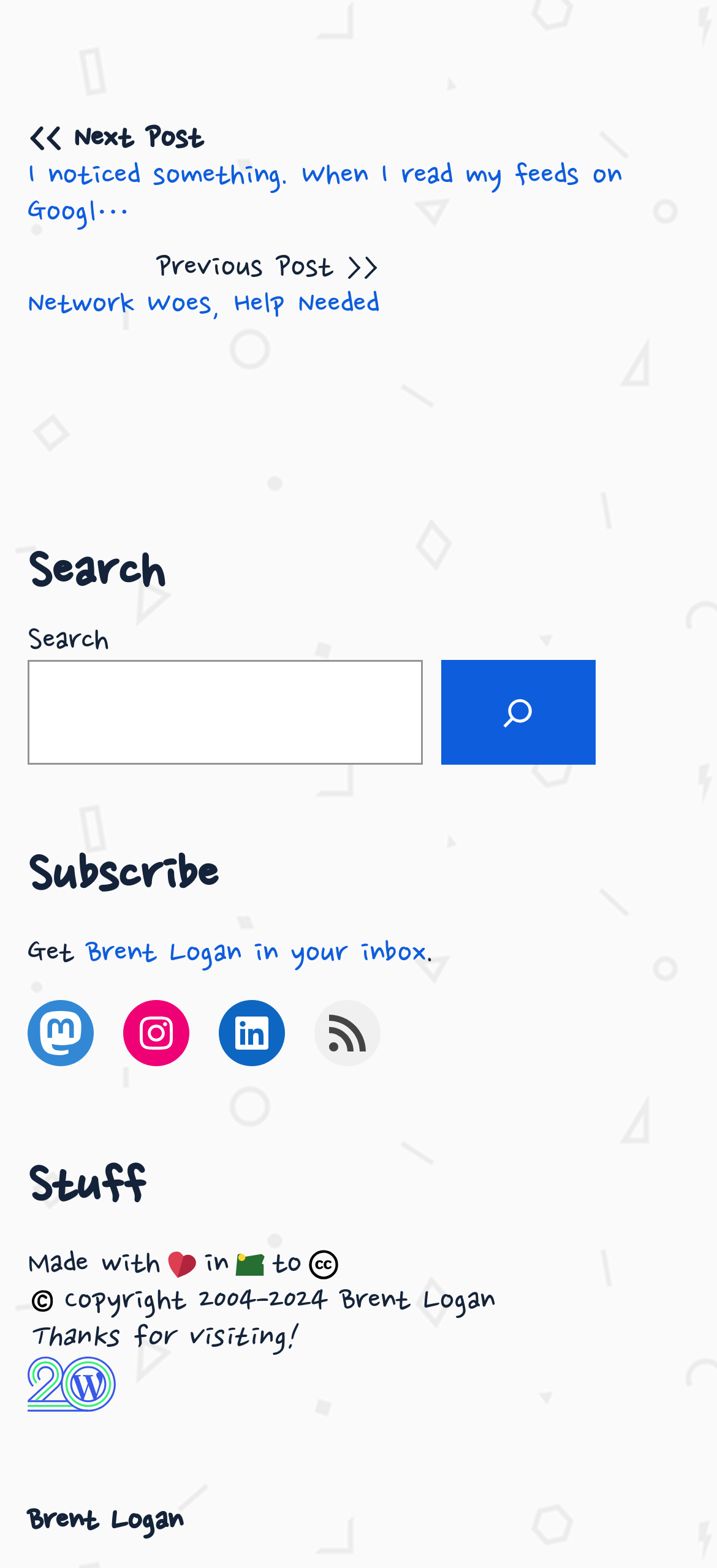How many social media links are available?
Using the image as a reference, give a one-word or short phrase answer.

4